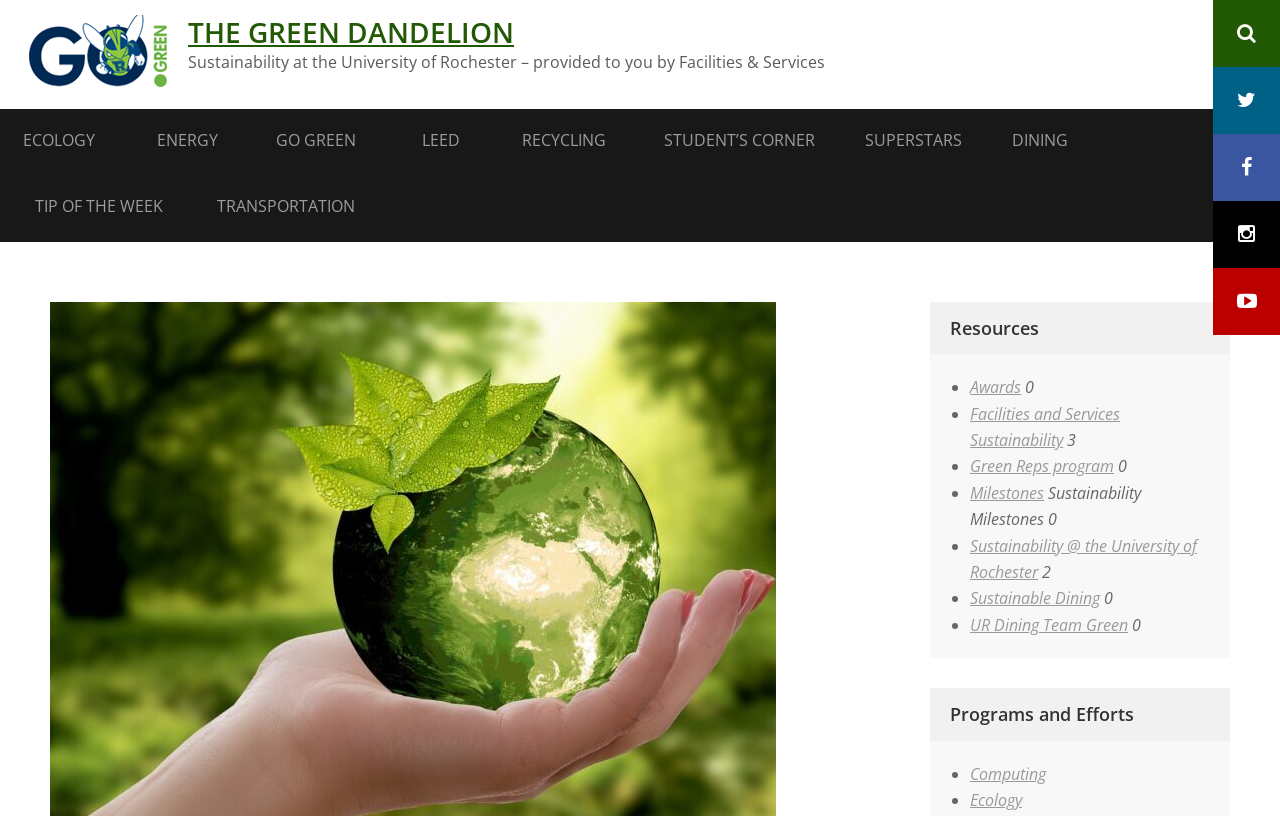Please identify the bounding box coordinates of the element's region that should be clicked to execute the following instruction: "Check out the Sustainability at the University of Rochester". The bounding box coordinates must be four float numbers between 0 and 1, i.e., [left, top, right, bottom].

[0.147, 0.063, 0.645, 0.09]